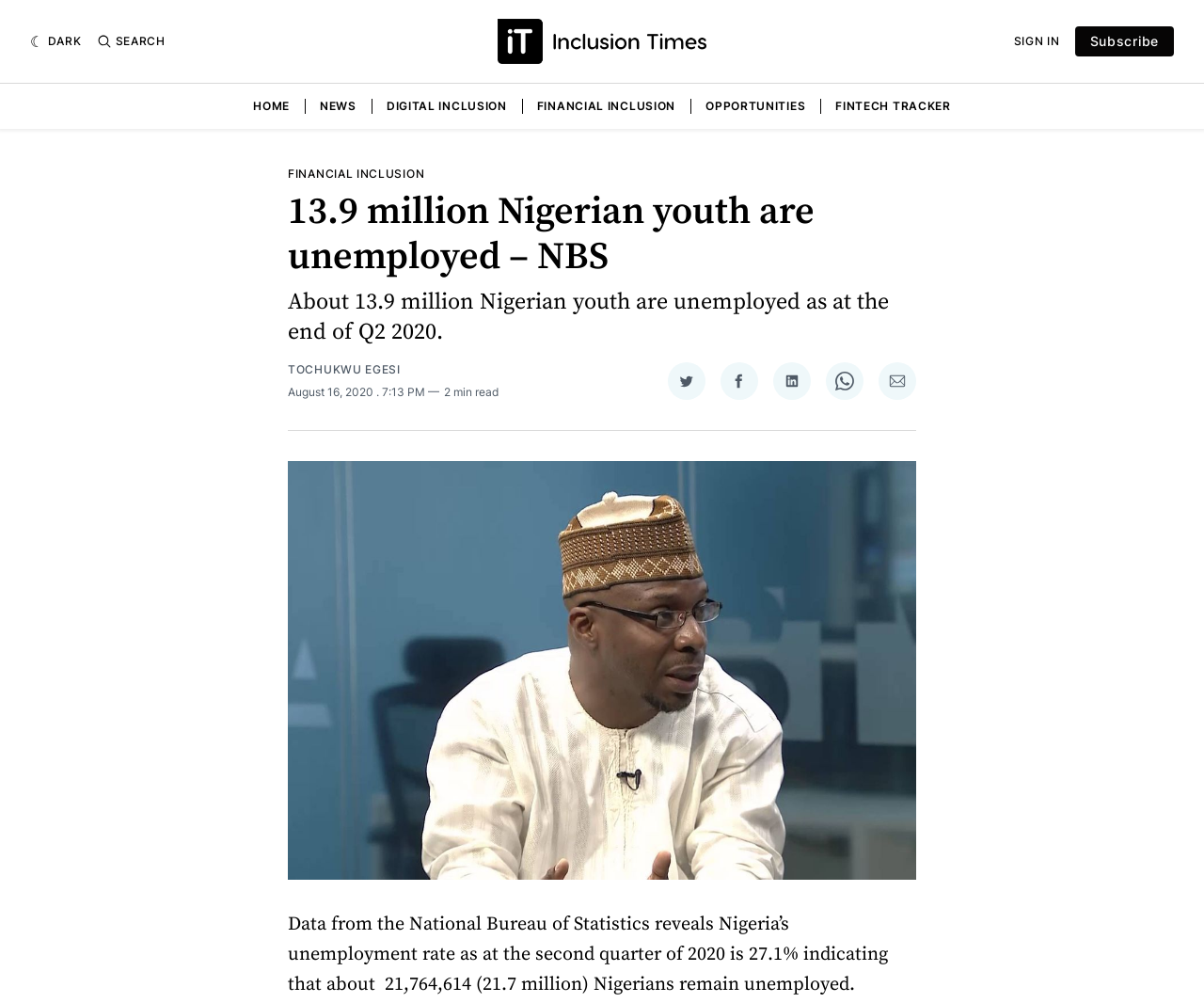Answer the question below with a single word or a brief phrase: 
How long does it take to read the article?

2 min